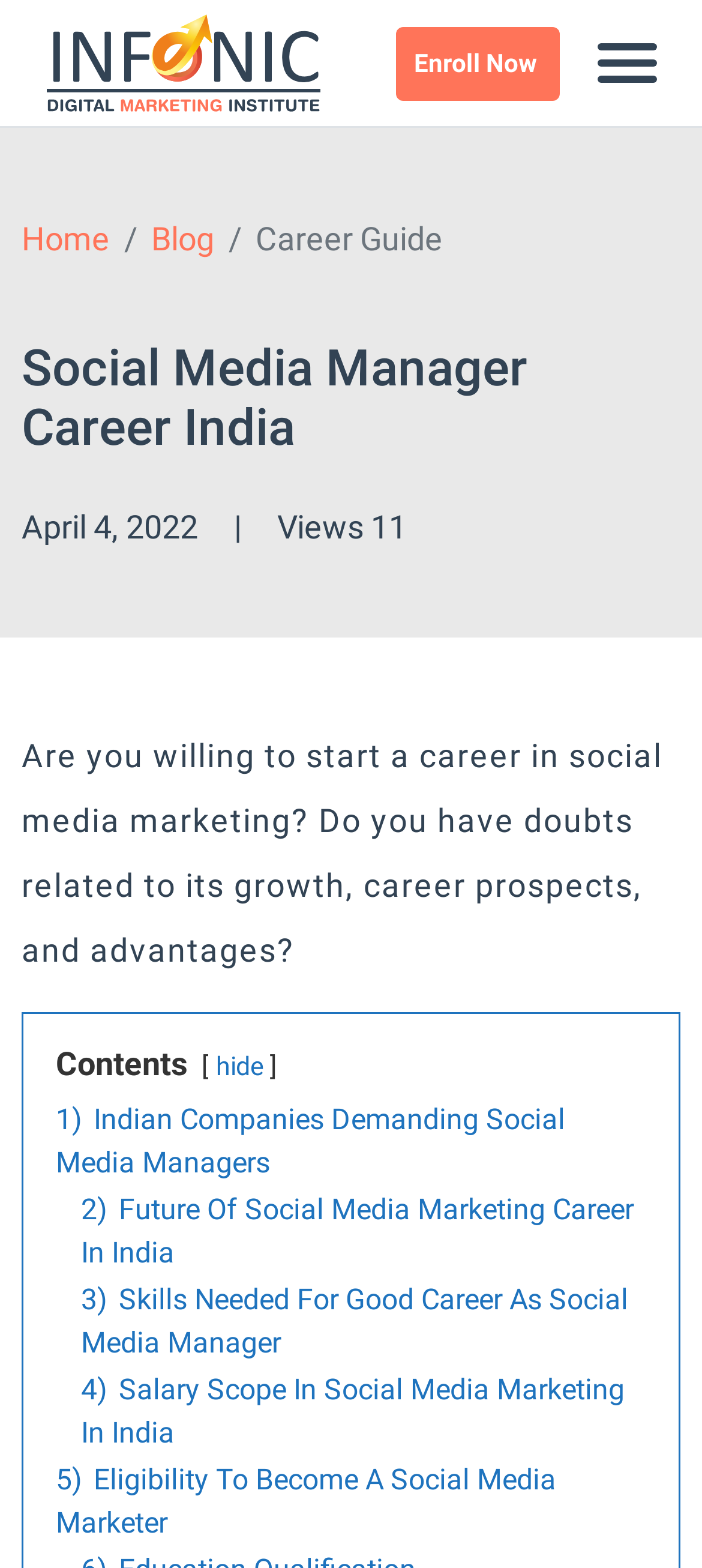Identify the bounding box coordinates of the element to click to follow this instruction: 'Click Enroll Now'. Ensure the coordinates are four float values between 0 and 1, provided as [left, top, right, bottom].

[0.564, 0.017, 0.797, 0.064]